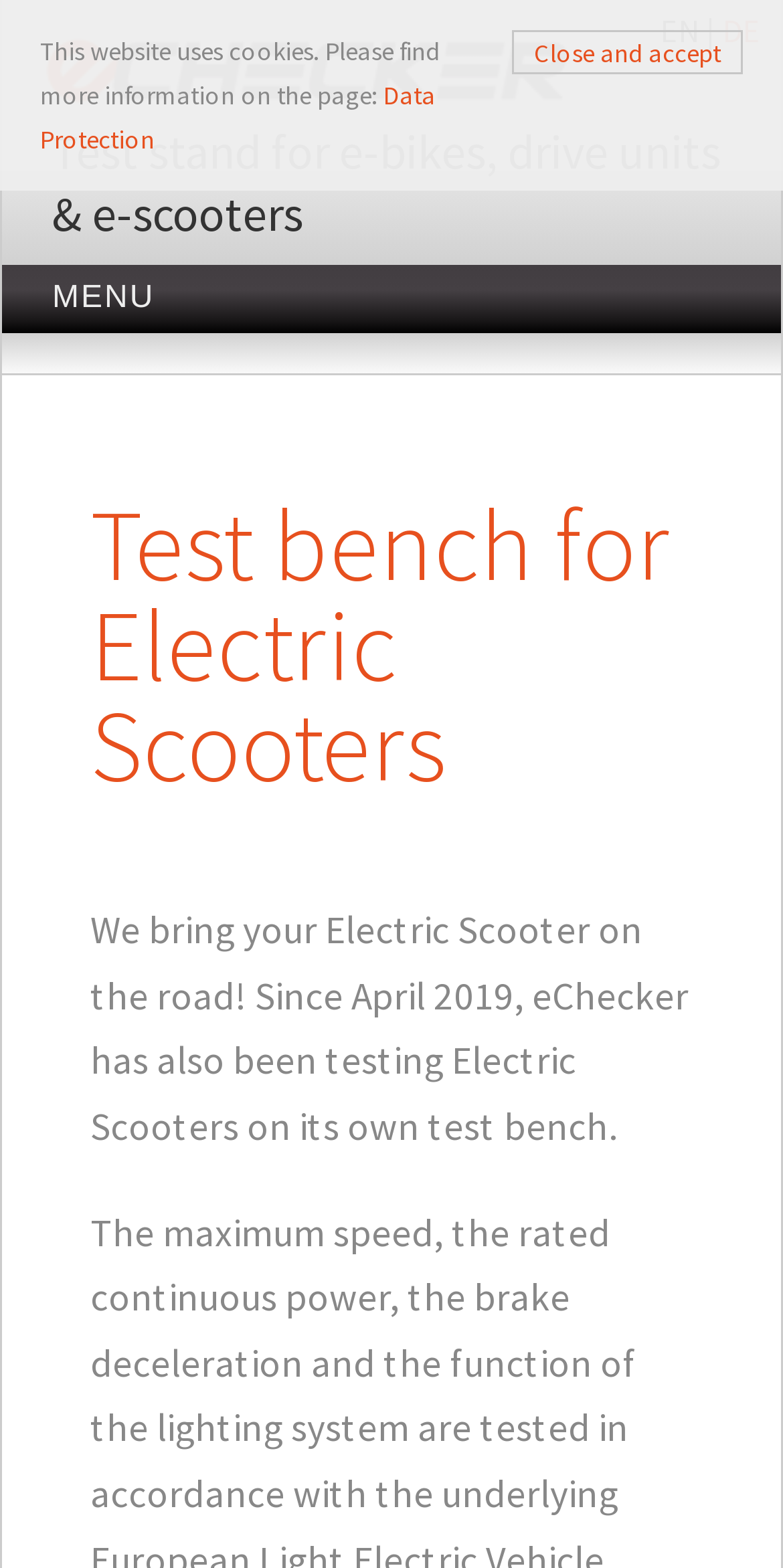Review the image closely and give a comprehensive answer to the question: What is the purpose of the test bench?

The purpose of the test bench can be inferred from the heading 'Test bench for Electric Scooters' and the static text 'We bring your Electric Scooter on the road! Since April 2019, eChecker has also been testing Electric Scooters on its own test bench.', which suggests that the test bench is used to test Electric Scooters.